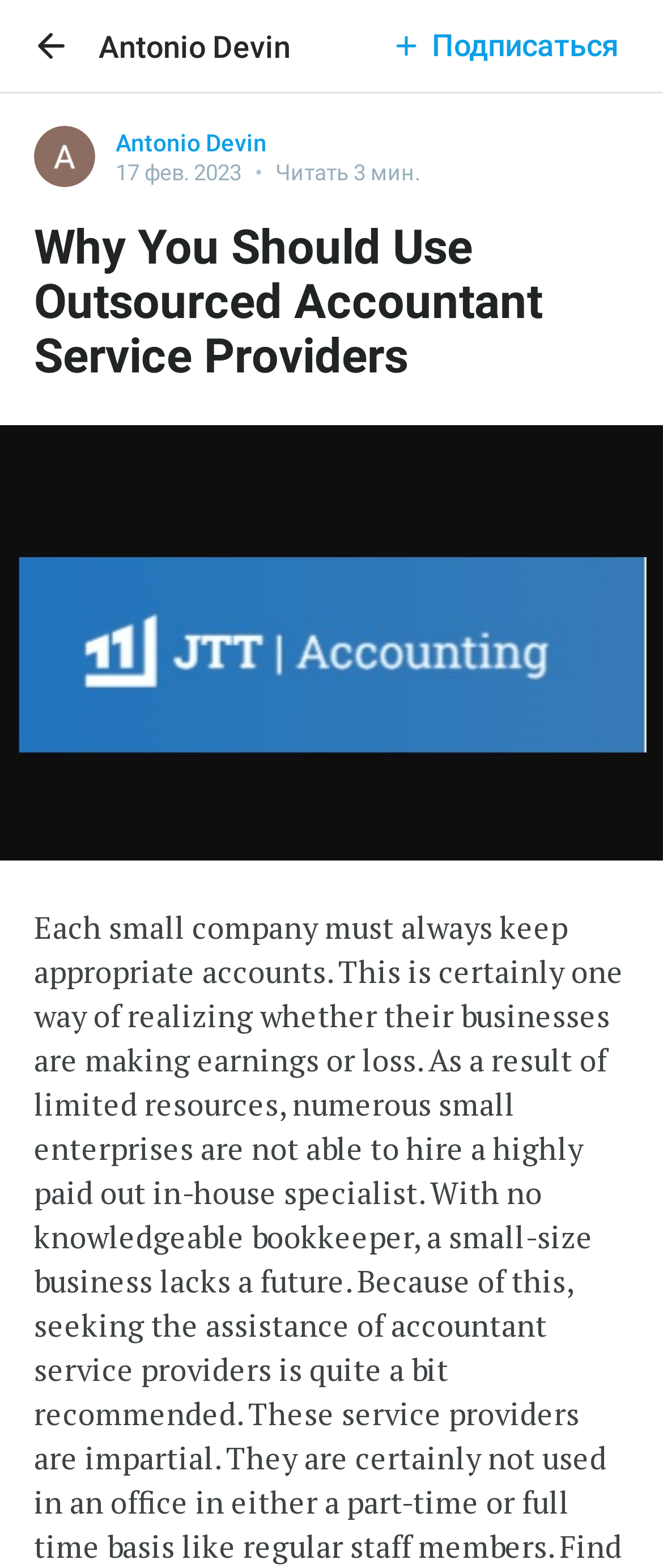What is the estimated reading time of the article?
Please give a detailed and thorough answer to the question, covering all relevant points.

I found the estimated reading time of the article by looking at the StaticText element that says 'Читать 3 мин.'. This suggests that the article can be read in approximately 3 minutes.